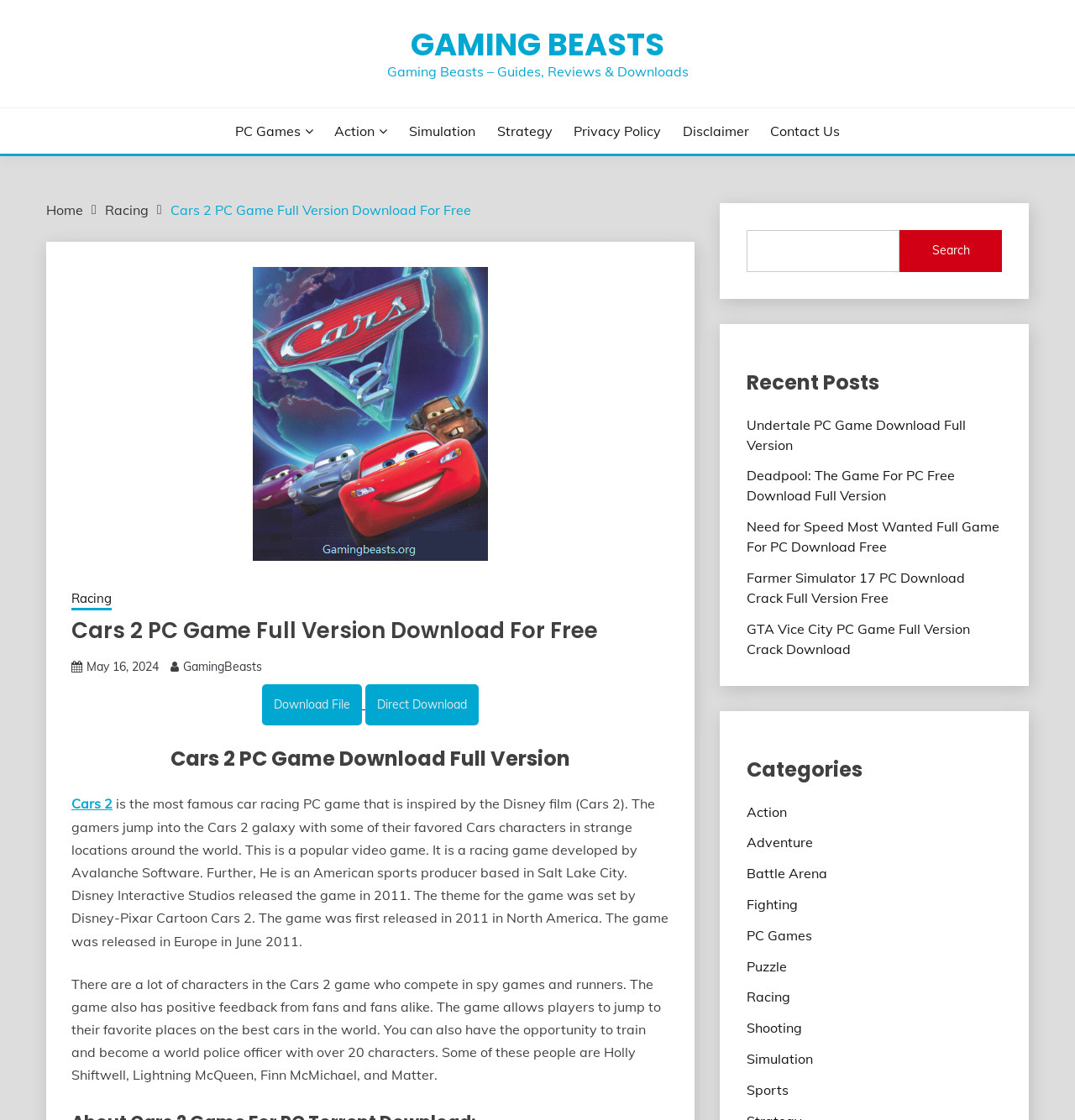Identify the bounding box coordinates of the region I need to click to complete this instruction: "Go to the 'Home' page".

[0.043, 0.18, 0.077, 0.195]